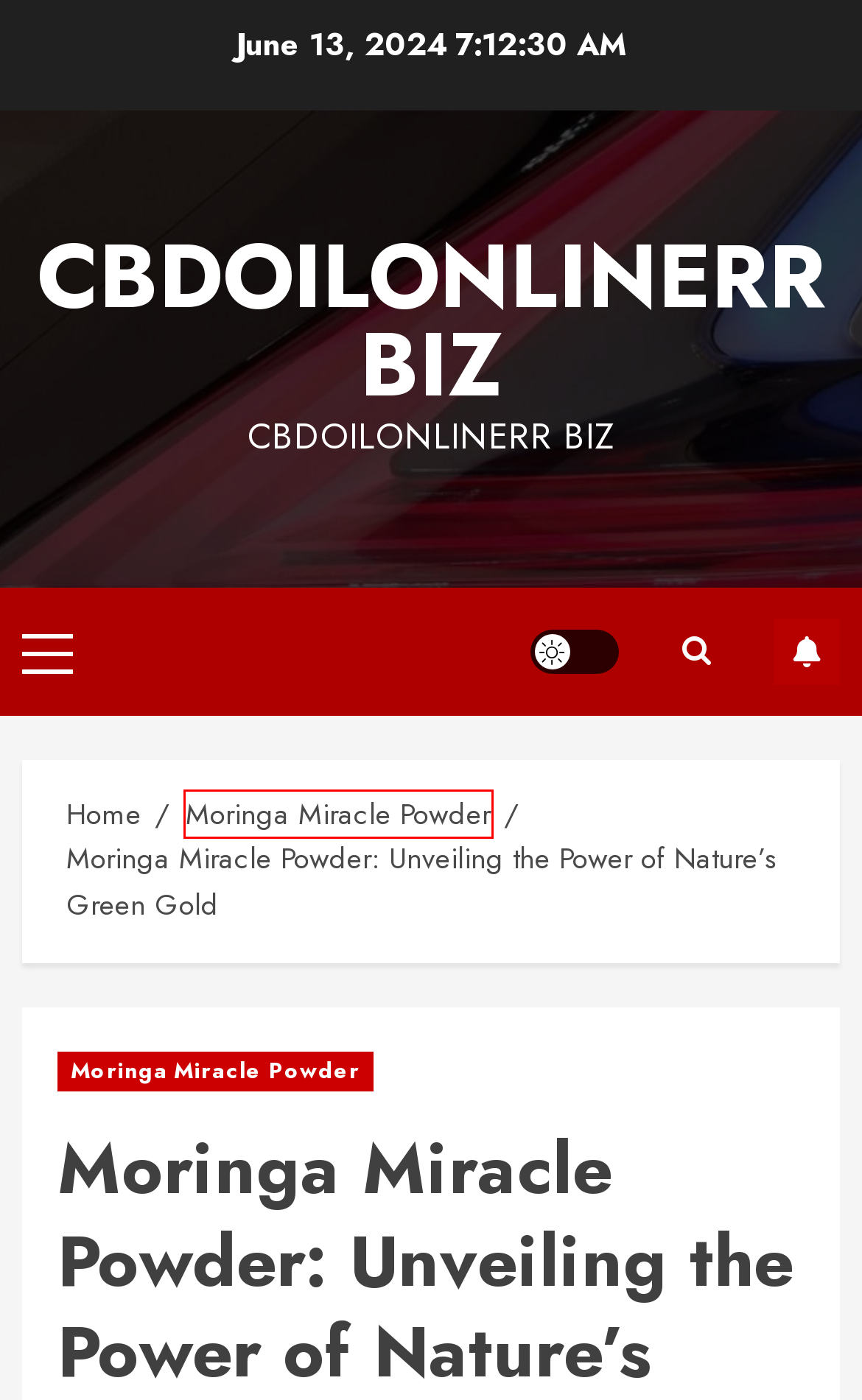Examine the screenshot of a webpage with a red bounding box around a specific UI element. Identify which webpage description best matches the new webpage that appears after clicking the element in the red bounding box. Here are the candidates:
A. Moringa Morning Glow Powder: Nature's Gift to Your Skin - Cbdoilonlinerr biz
B. Insoles for Plantar Fasciitis - Cbdoilonlinerr biz
C. The Ultimate Guide to Best Orthopedic Insoles Arch Support - Cbdoilonlinerr biz
D. GWOEEN lady - Cbdoilonlinerr biz
E. Healthy Mornings with Moringa: Unlocking the Power of Nature - Cbdoilonlinerr biz
F. Moringa Miracle Powder - Cbdoilonlinerr biz
G. Cbdoilonlinerr biz - Cbdoilonlinerr biz
H. Shoe Insoles - Cbdoilonlinerr biz

F